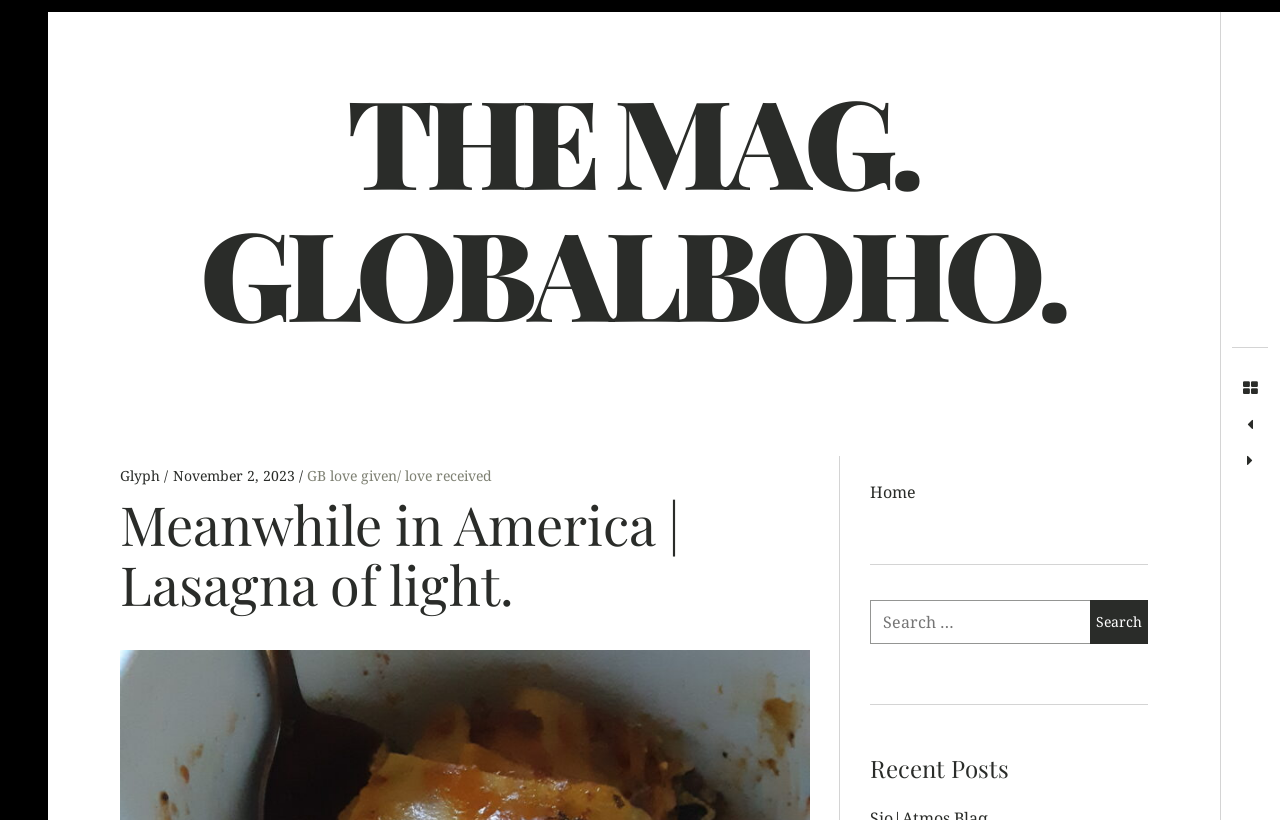Please identify the bounding box coordinates of the element I need to click to follow this instruction: "Go to the home page".

[0.679, 0.587, 0.715, 0.613]